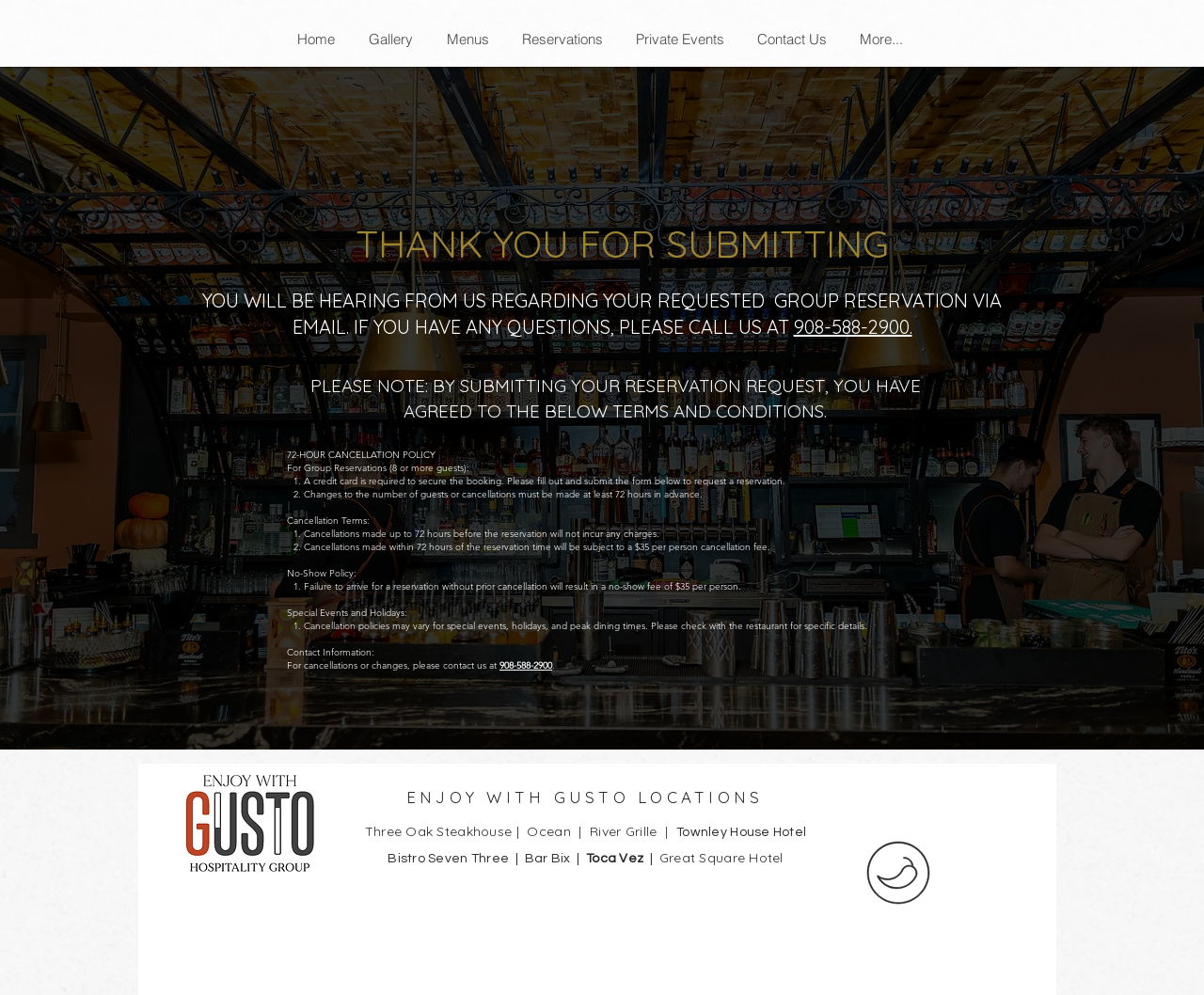Extract the main heading from the webpage content.

THANK YOU FOR SUBMITTING